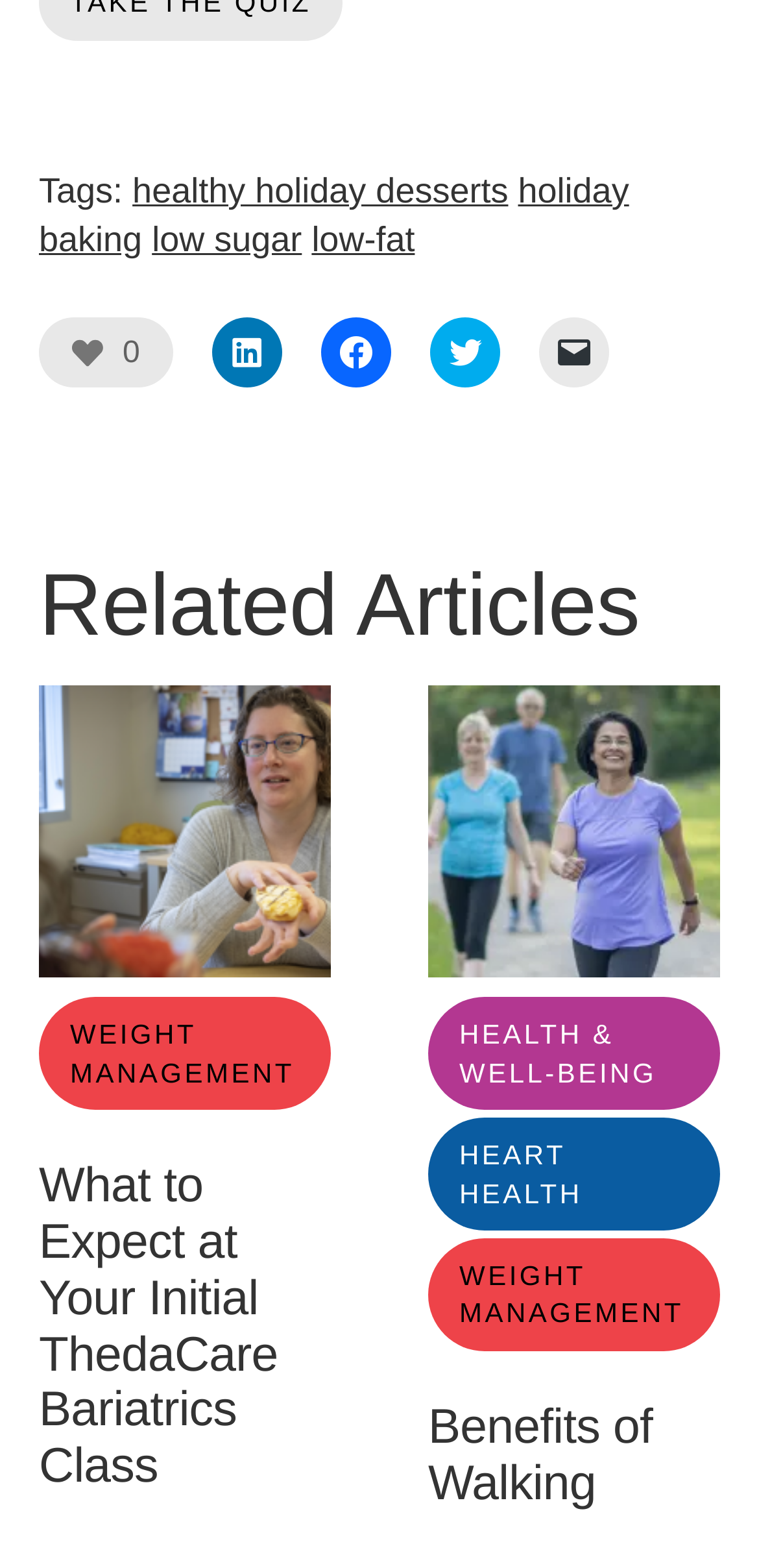Respond with a single word or phrase to the following question: What is the category of the article?

healthy holiday desserts